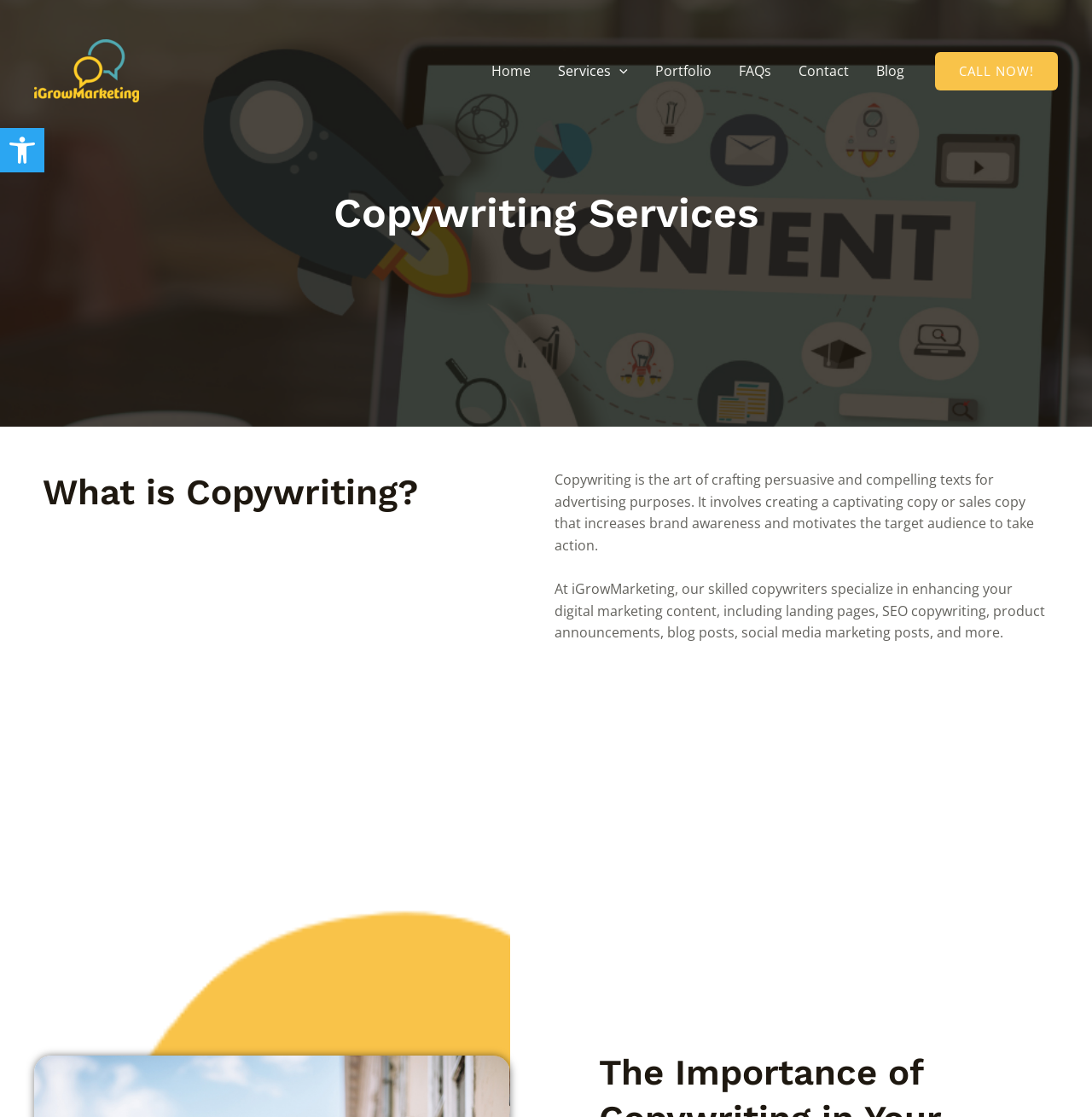Locate the bounding box coordinates of the element that should be clicked to execute the following instruction: "Toggle the Services menu".

[0.56, 0.055, 0.575, 0.072]